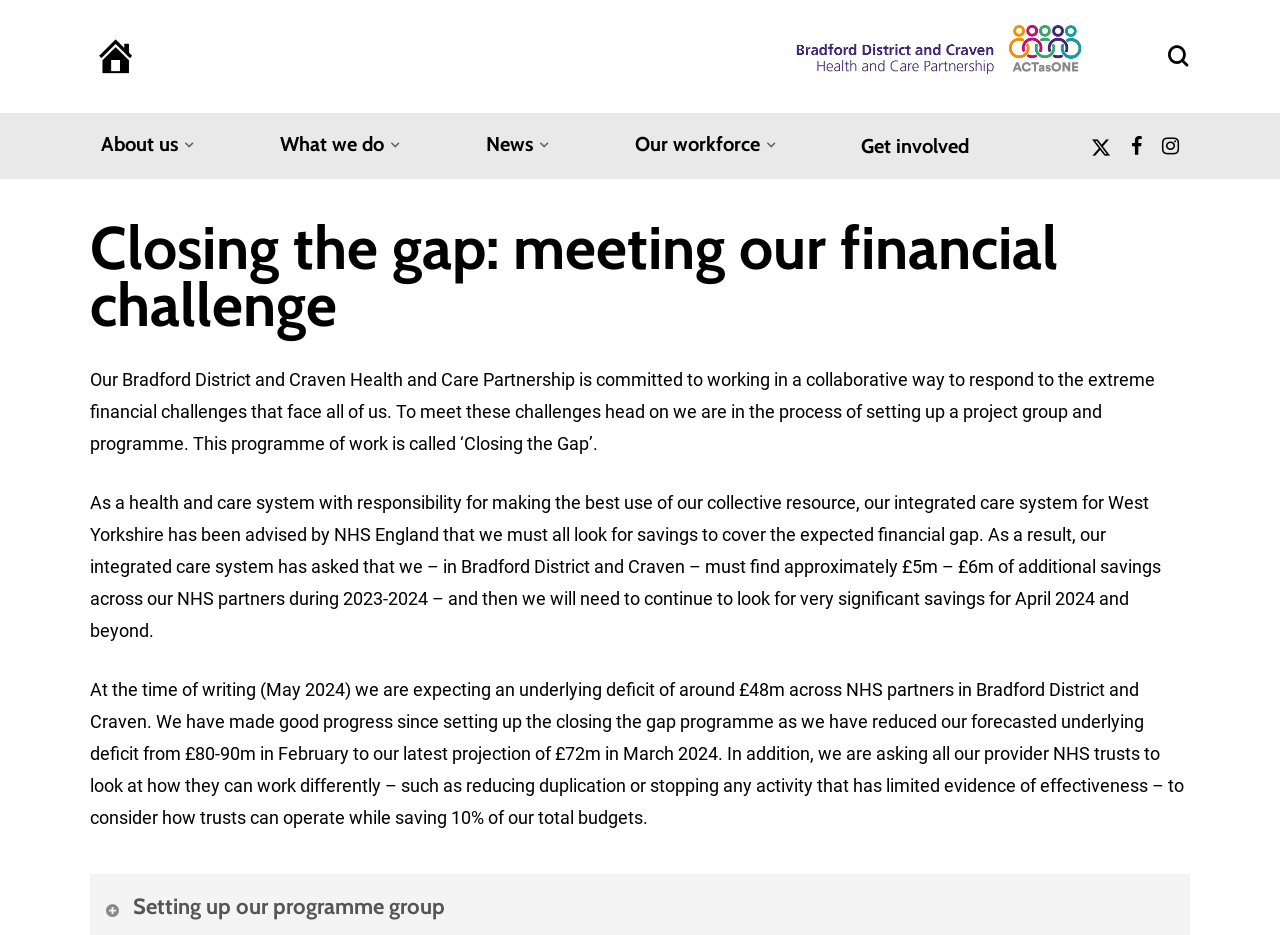Given the description: "Submit your search query", determine the bounding box coordinates of the UI element. The coordinates should be formatted as four float numbers between 0 and 1, [left, top, right, bottom].

[0.07, 0.079, 0.93, 0.16]